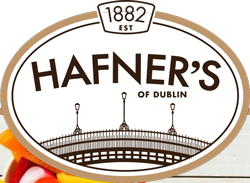Provide a comprehensive description of the image.

The image features the logo of Hafner's Sausages, a brand established in 1882 in Dublin. The logo is prominently displayed in an oval shape and incorporates a vintage-style design, with the words "HAFNER'S" at the center, flanked by the phrase "of Dublin" below it. Above the brand name is a decorative element that resembles a historical bridge, suggesting a connection to Dublin’s architectural heritage. This logo encapsulates the brand's legacy and commitment to quality in producing sausages, evoking a sense of tradition and craftsmanship.